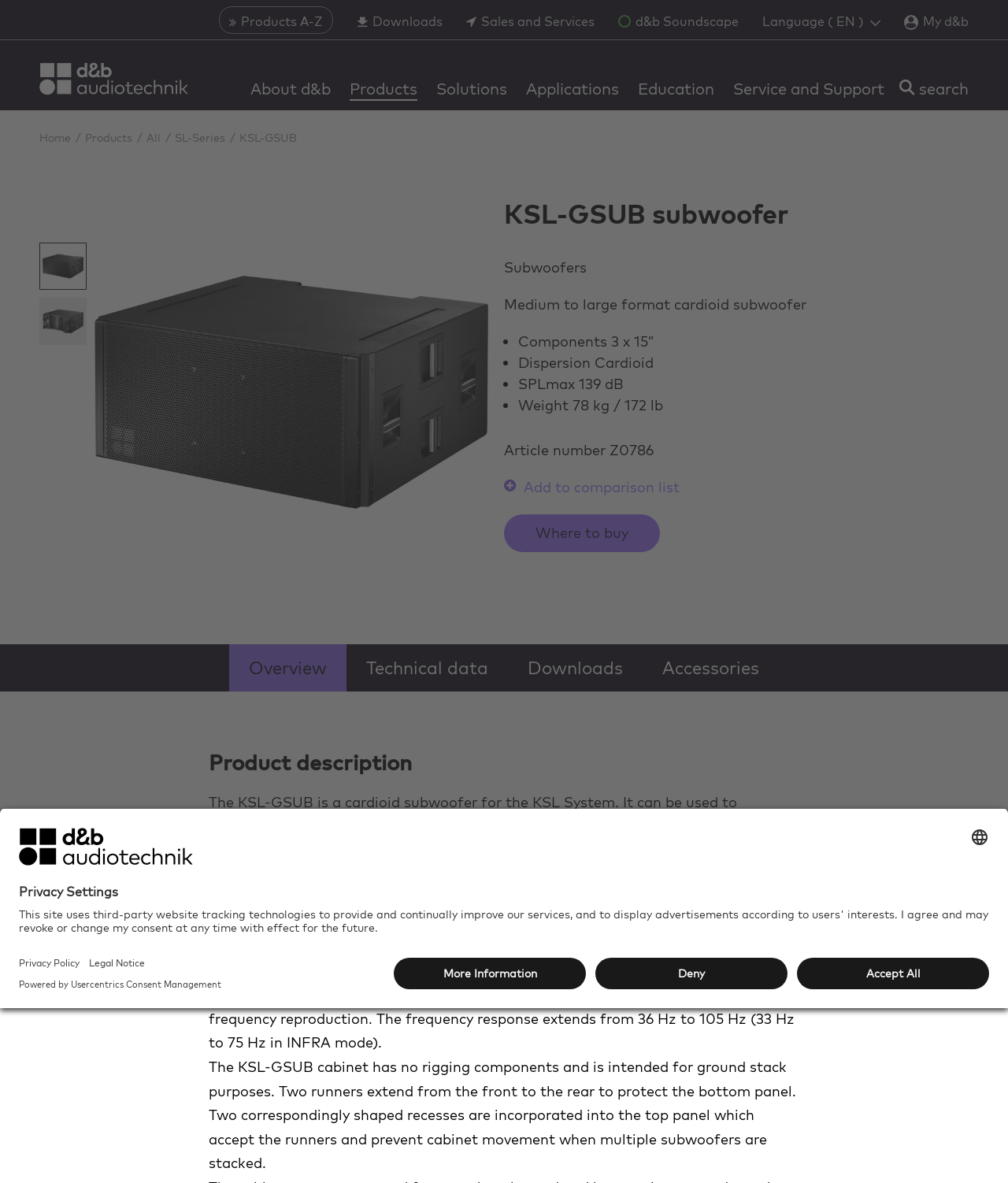Offer a detailed account of what is visible on the webpage.

The webpage is about the KSL-GSUB subwoofer product from d&b audiotechnik. At the top, there is a navigation bar with several links, including "My d&b", "Language", "d&b Soundscape", "Sales and Services", "Downloads", and "Products A-Z". Below the navigation bar, there is a header section with the company logo and a search icon.

The main content area is divided into two sections. On the left, there is a sidebar with links to "About d&b", "Products", "Solutions", "Applications", "Education", and "Service and Support". On the right, there is a product description section with a heading "KSL-GSUB subwoofer" and several paragraphs of text describing the product's features and specifications.

Below the product description, there are four tabs: "Overview", "Technical data", "Downloads", and "Accessories". The "Overview" tab is selected by default, and it displays a brief summary of the product. The other tabs are not selected, but they can be clicked to display more information about the product.

Further down the page, there is a section with a heading "Product description" that provides more detailed information about the product's features and specifications. This section includes several paragraphs of text and a list of bullet points highlighting the product's key features.

At the bottom of the page, there is a footer section with links to "Open Privacy Settings", "Open Privacy Policy", and "Open Legal Notice". There is also a button "Open Privacy Settings" that opens a modal dialog with privacy settings options.

Overall, the webpage is well-organized and easy to navigate, with clear headings and concise text that provides detailed information about the KSL-GSUB subwoofer product.